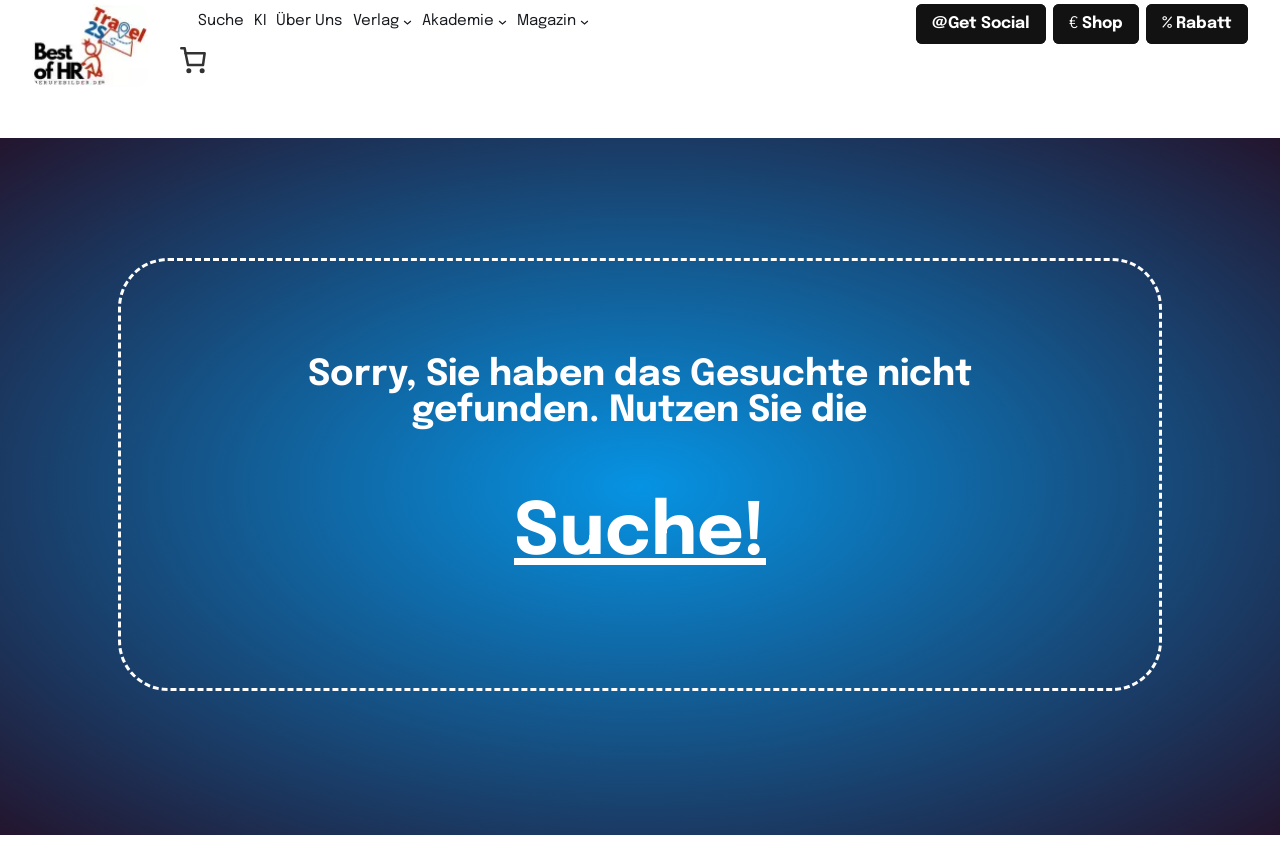Create an elaborate caption that covers all aspects of the webpage.

This webpage appears to be an error page, as indicated by the meta description "Seite nicht gefunden" which translates to "Page not found". 

At the top left of the page, there is a small figure with a link below it. Above the center of the page, there is a navigation bar with several links, including "Suche" (Search), "KI", "Über Uns" (About Us), "Verlag" (Publisher), "Akademie" (Academy), and "Magazin" (Magazine). Each of these links has a corresponding button to the right, labeled "Untermenü" (Submenu). 

To the right of the navigation bar, there is a button with an image inside. 

At the top right of the page, there are three links: "@Get Social", "€ Shop", and "% Rabatt" (Percent Discount). 

The main content of the page is a heading that says "Sorry, Sie haben das Gesuchte nicht gefunden. Nutzen Sie die" (Sorry, you haven't found what you're looking for. Use the) followed by a link that says "Suche!" (Search!). This heading and link are centered on the page, taking up most of the vertical space.